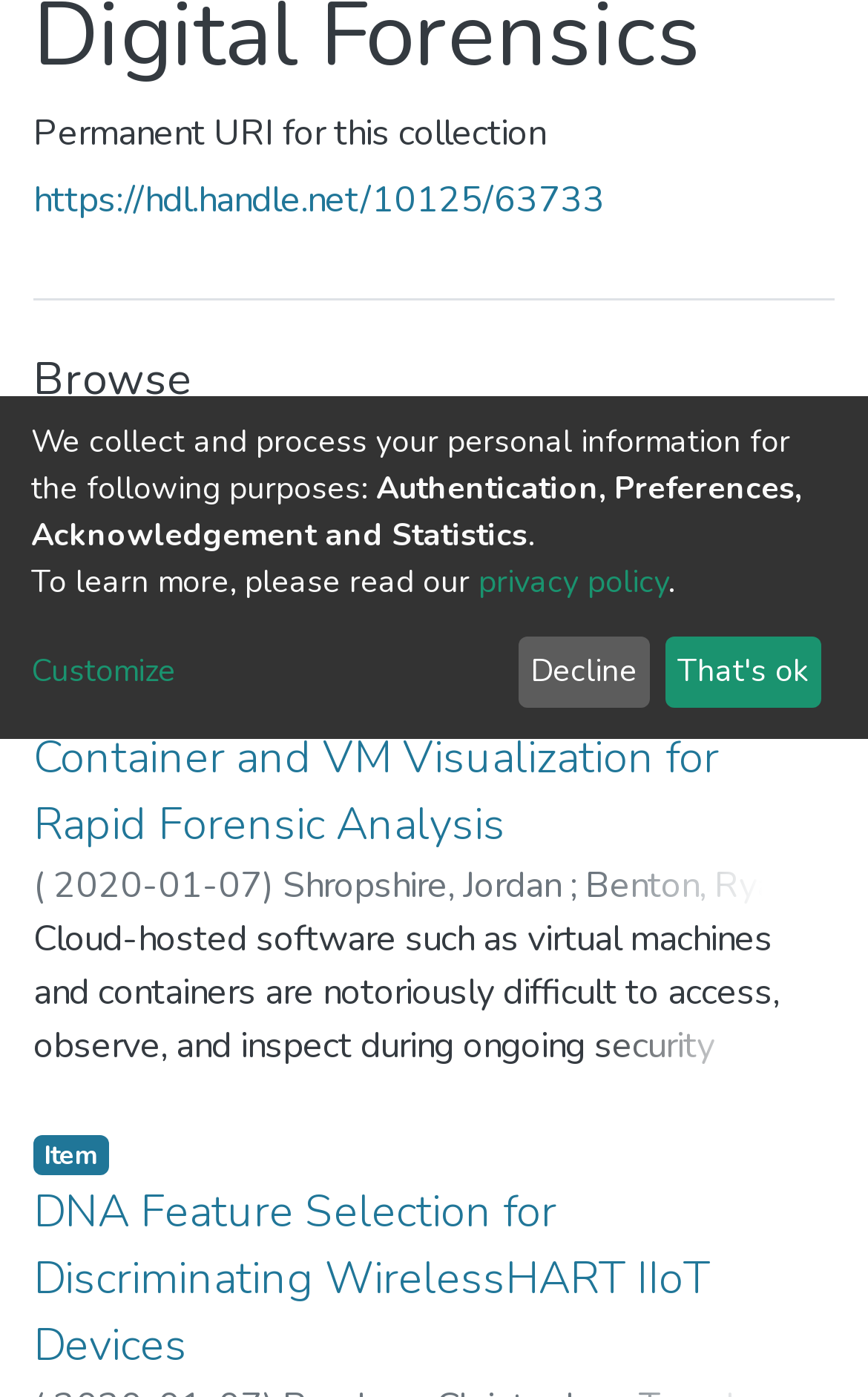Identify the bounding box for the described UI element: "Decline".

[0.596, 0.455, 0.748, 0.507]